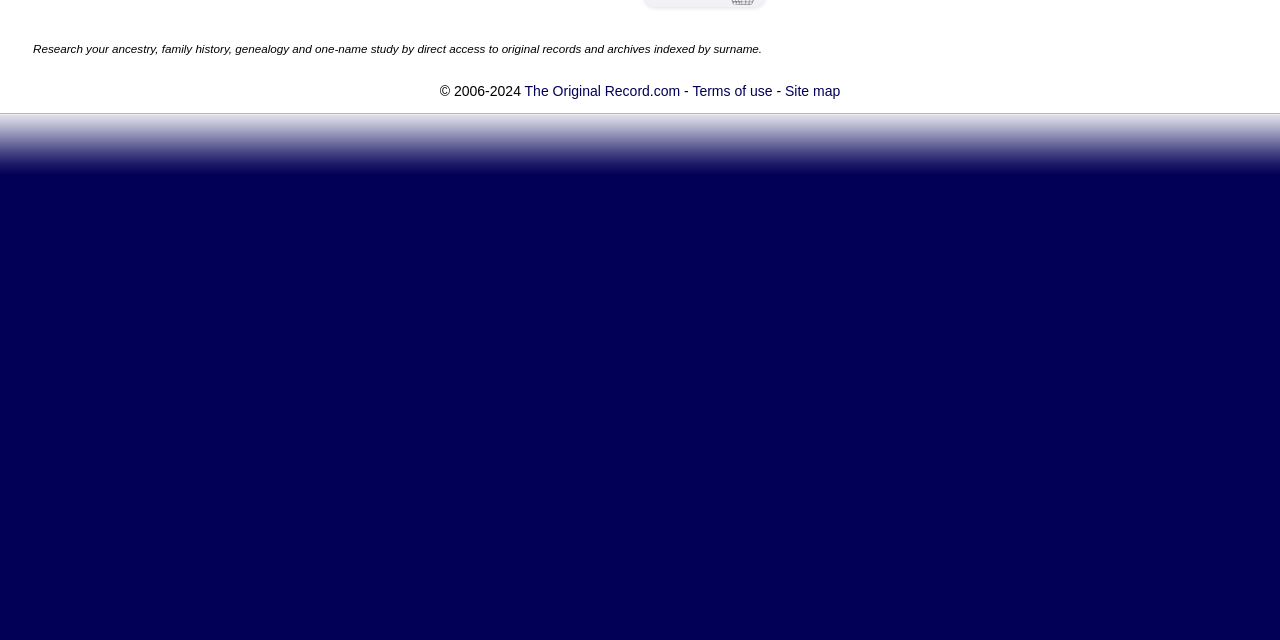Determine the bounding box for the UI element described here: "The Original Record.com".

[0.41, 0.13, 0.531, 0.155]